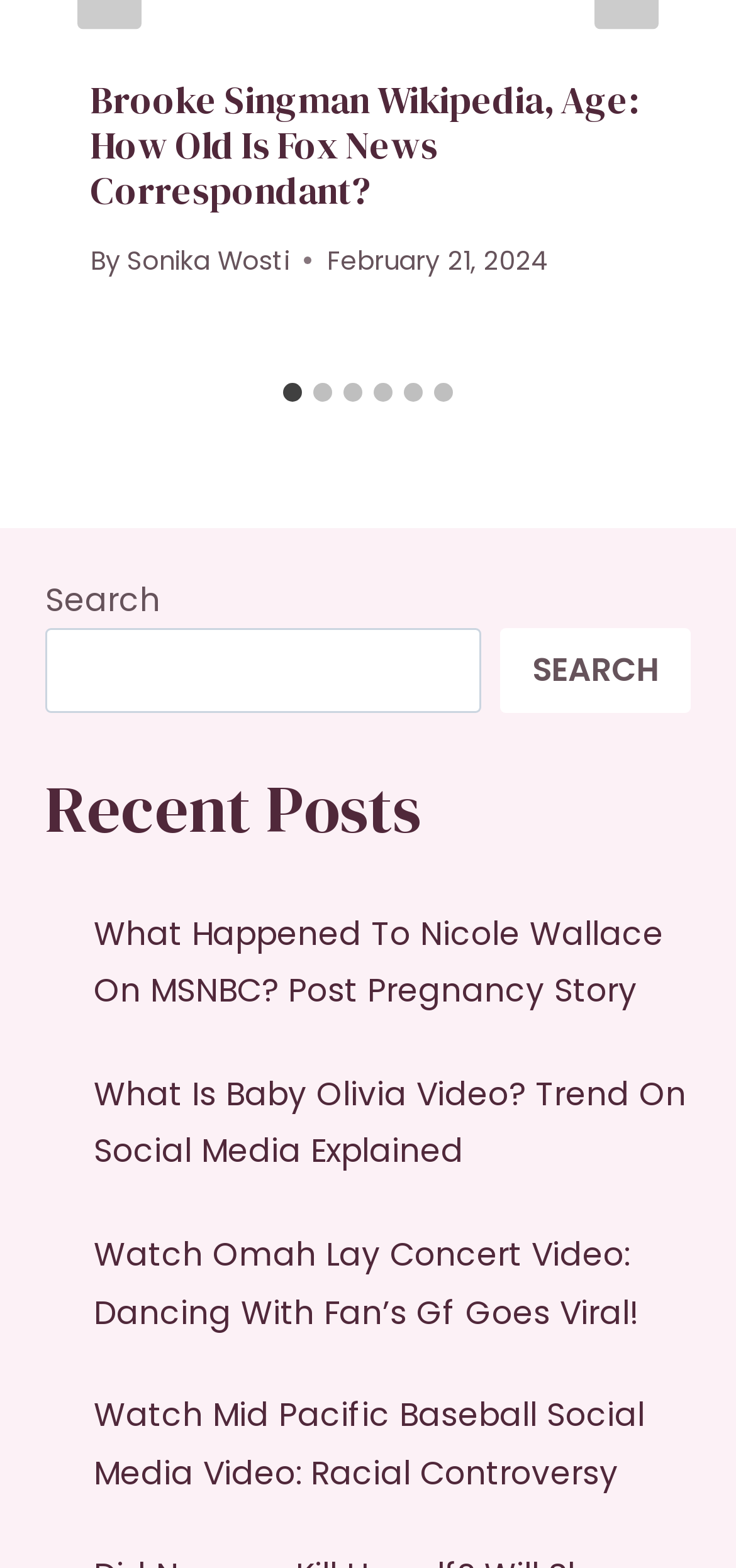Extract the bounding box coordinates for the UI element described as: "Siding".

None